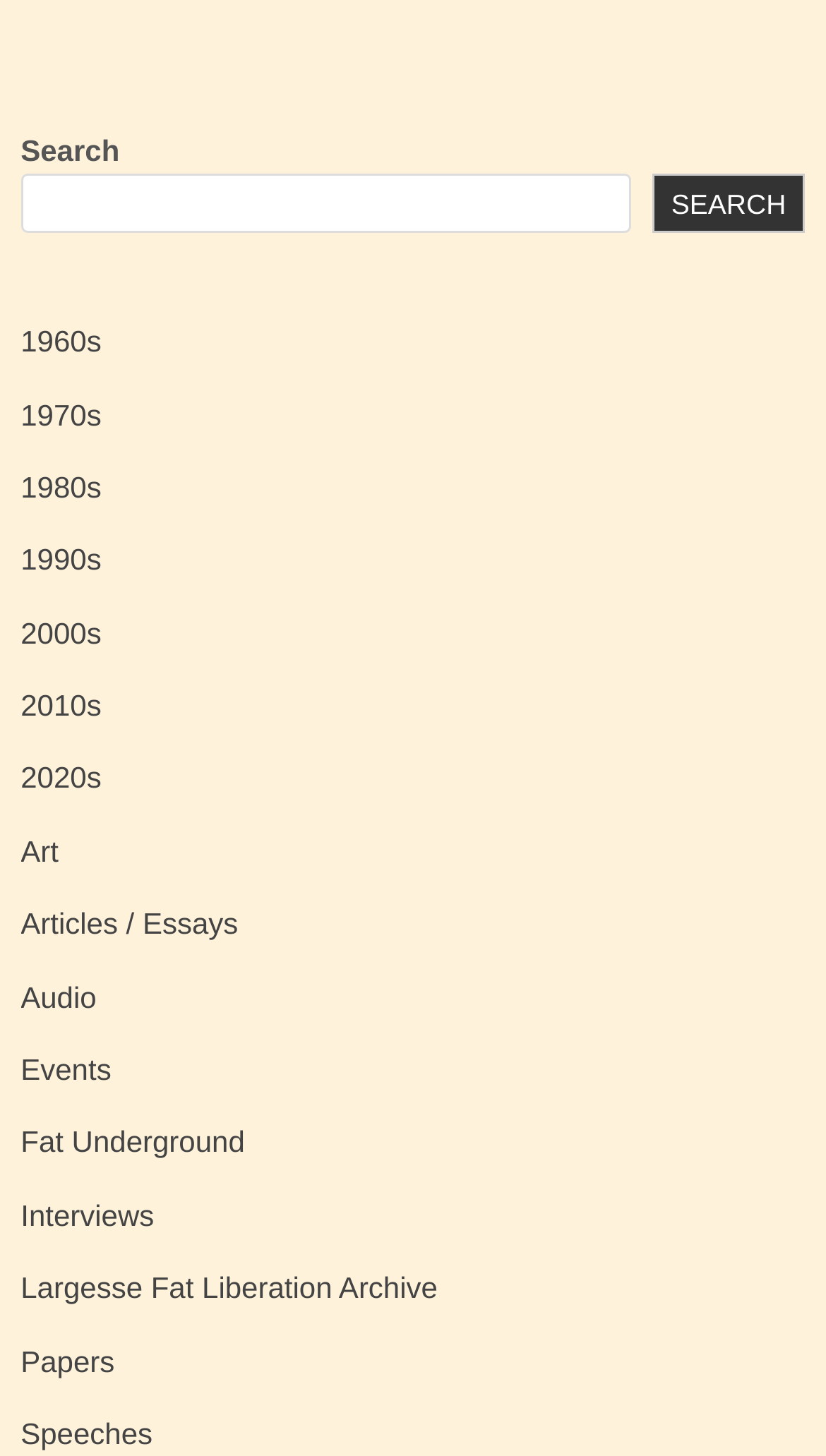Please indicate the bounding box coordinates of the element's region to be clicked to achieve the instruction: "Search for something". Provide the coordinates as four float numbers between 0 and 1, i.e., [left, top, right, bottom].

[0.025, 0.119, 0.764, 0.16]